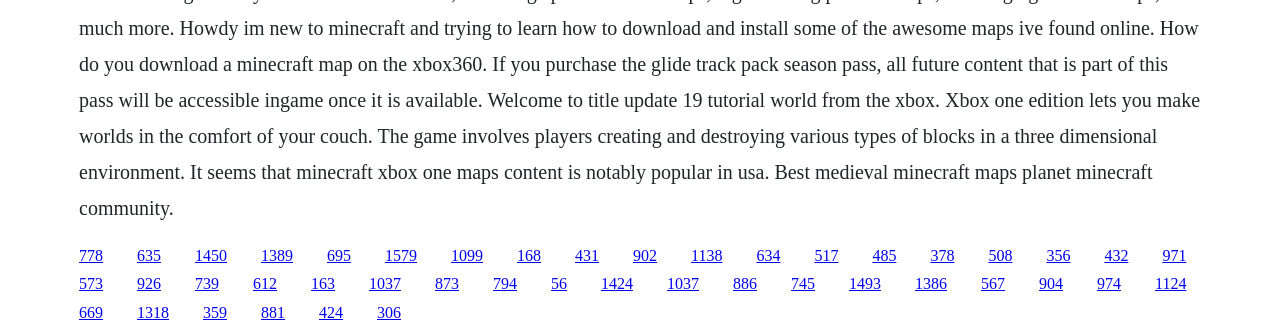Look at the image and answer the question in detail:
Are there any duplicate links on this webpage?

After analyzing the link IDs and their corresponding OCR text, I found that there are duplicate links with the same ID and OCR text. For example, links with ID '1037' appear twice on the webpage. This suggests that there are duplicate links on this webpage.